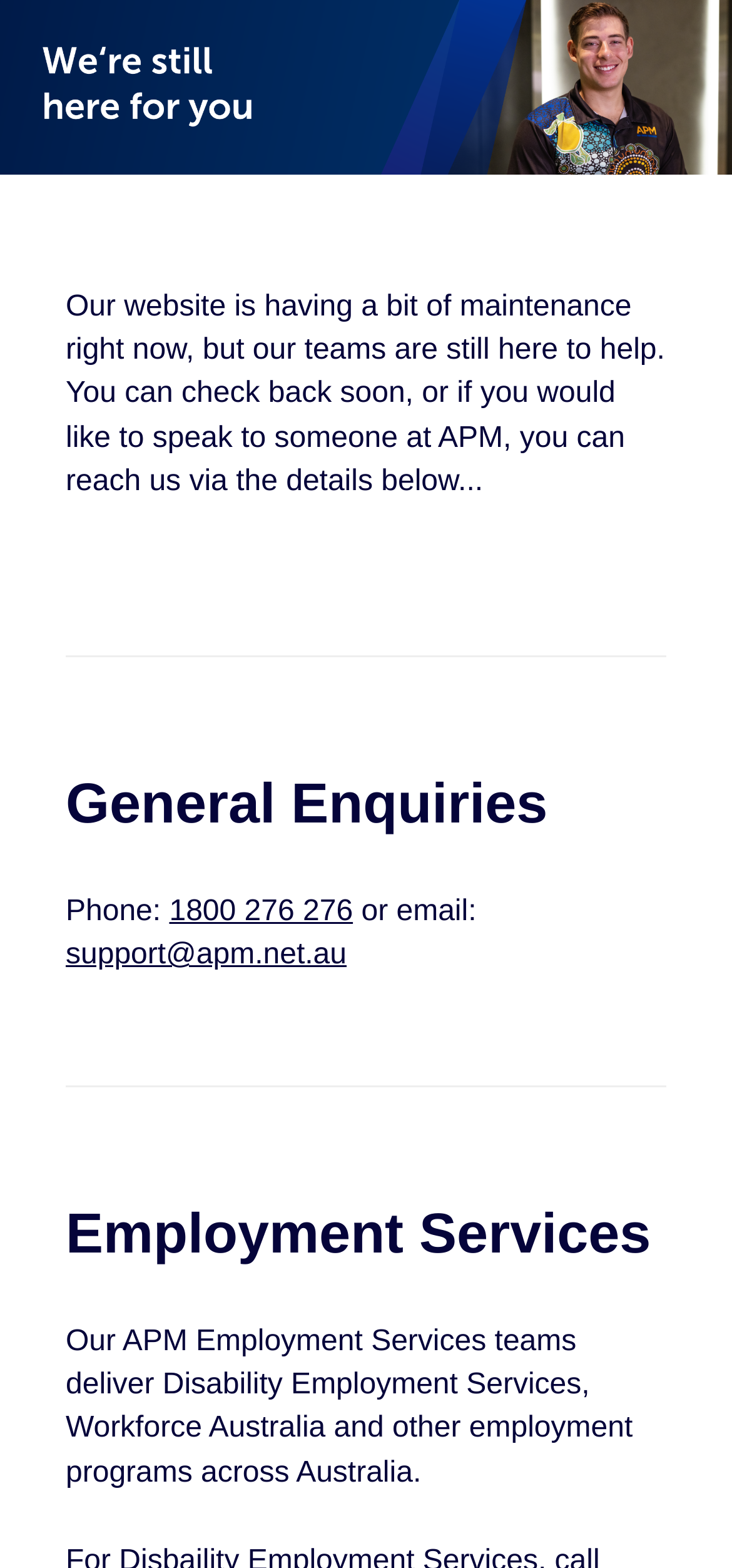Identify the bounding box for the described UI element: "support@apm.net.au".

[0.09, 0.599, 0.474, 0.619]